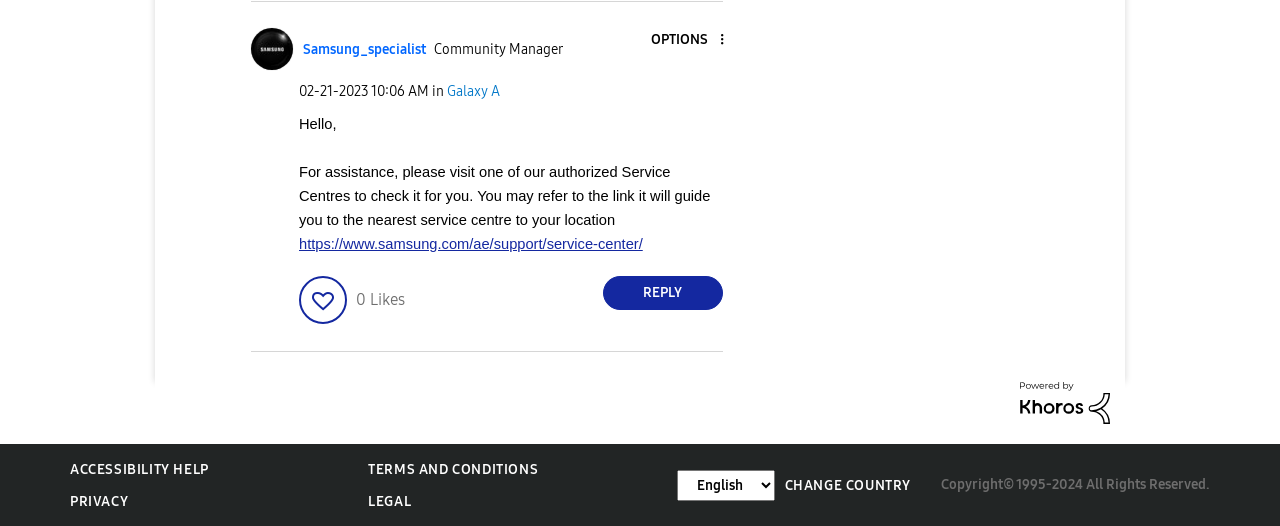Please identify the bounding box coordinates of the region to click in order to complete the task: "Give likes to this post". The coordinates must be four float numbers between 0 and 1, specified as [left, top, right, bottom].

[0.234, 0.524, 0.271, 0.615]